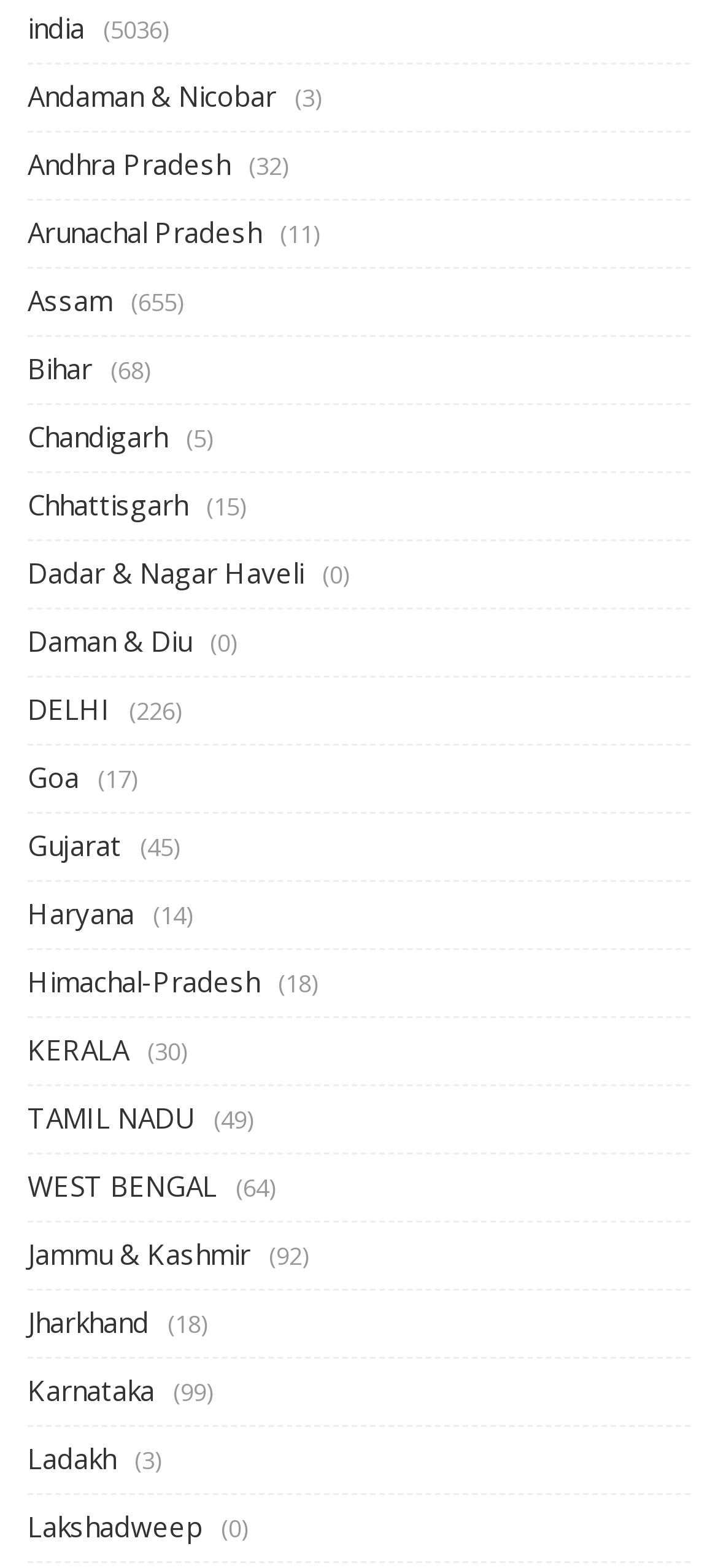Examine the image and give a thorough answer to the following question:
What is the number of Andaman & Nicobar?

I found the link 'Andaman & Nicobar' and its corresponding StaticText '(3)' which indicates the number of Andaman & Nicobar.